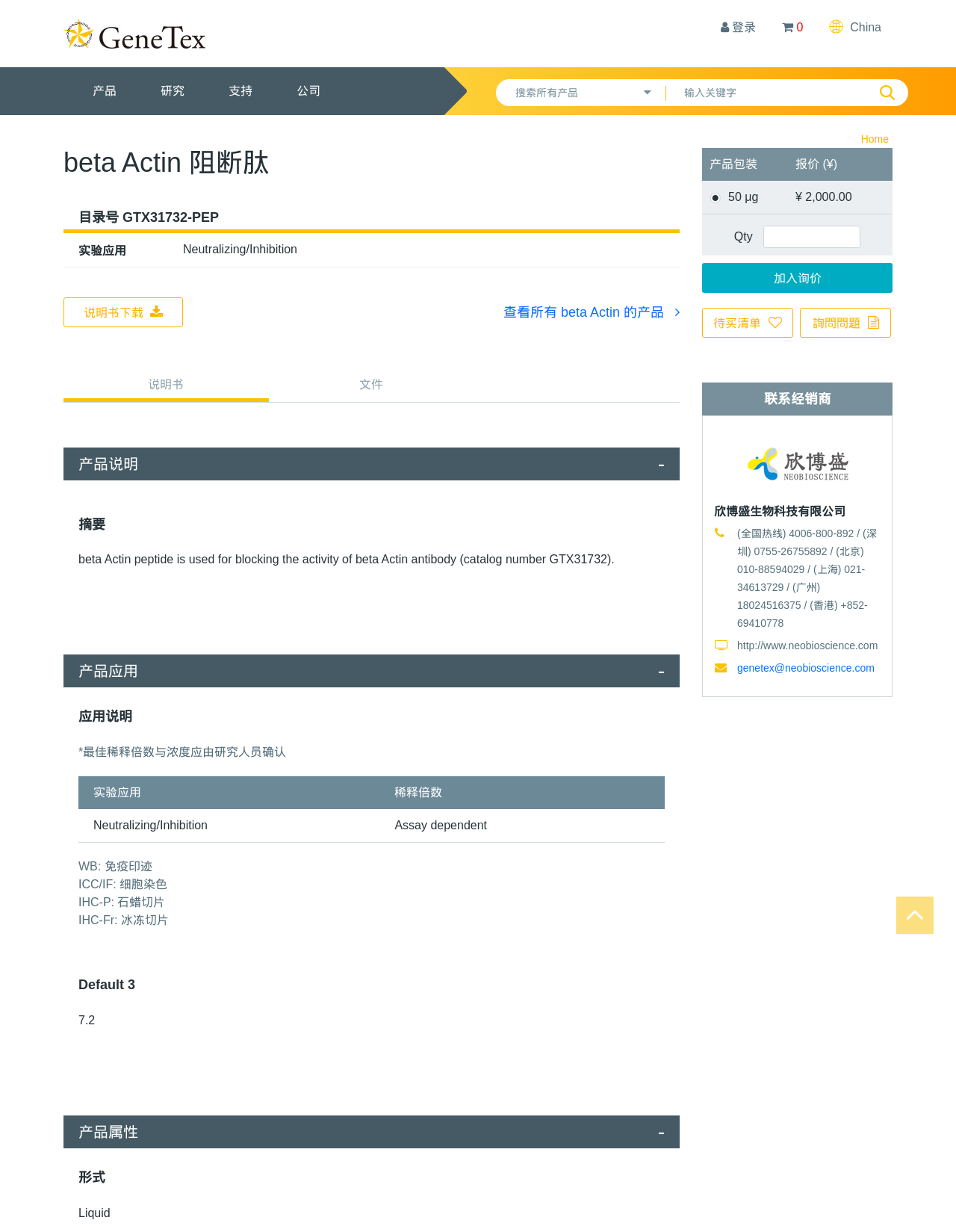By analyzing the image, answer the following question with a detailed response: What is the product name of the peptide?

The product name can be found in the heading 'beta Actin 阻断肽' at the top of the webpage, which is a prominent element on the page.